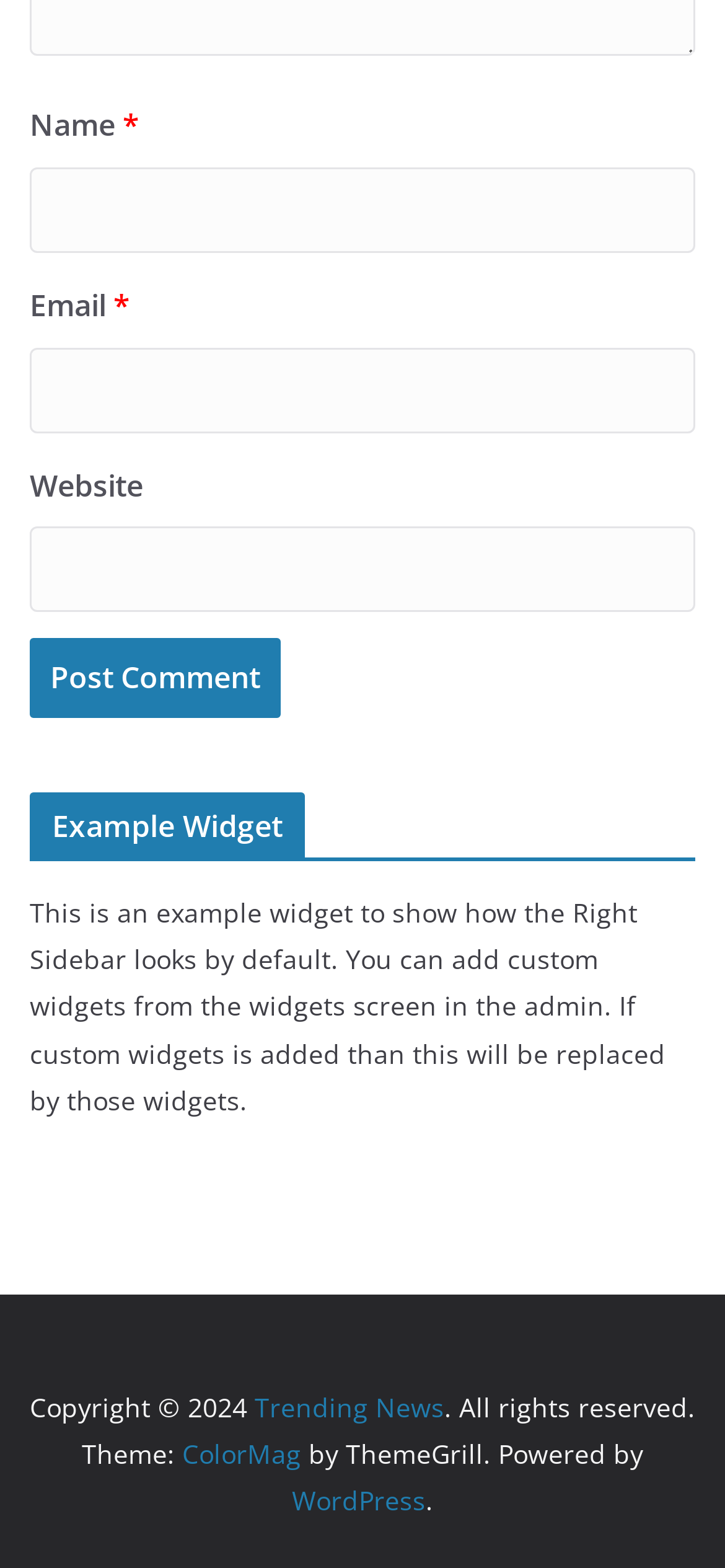Based on the element description, predict the bounding box coordinates (top-left x, top-left y, bottom-right x, bottom-right y) for the UI element in the screenshot: Trending News

[0.351, 0.886, 0.613, 0.909]